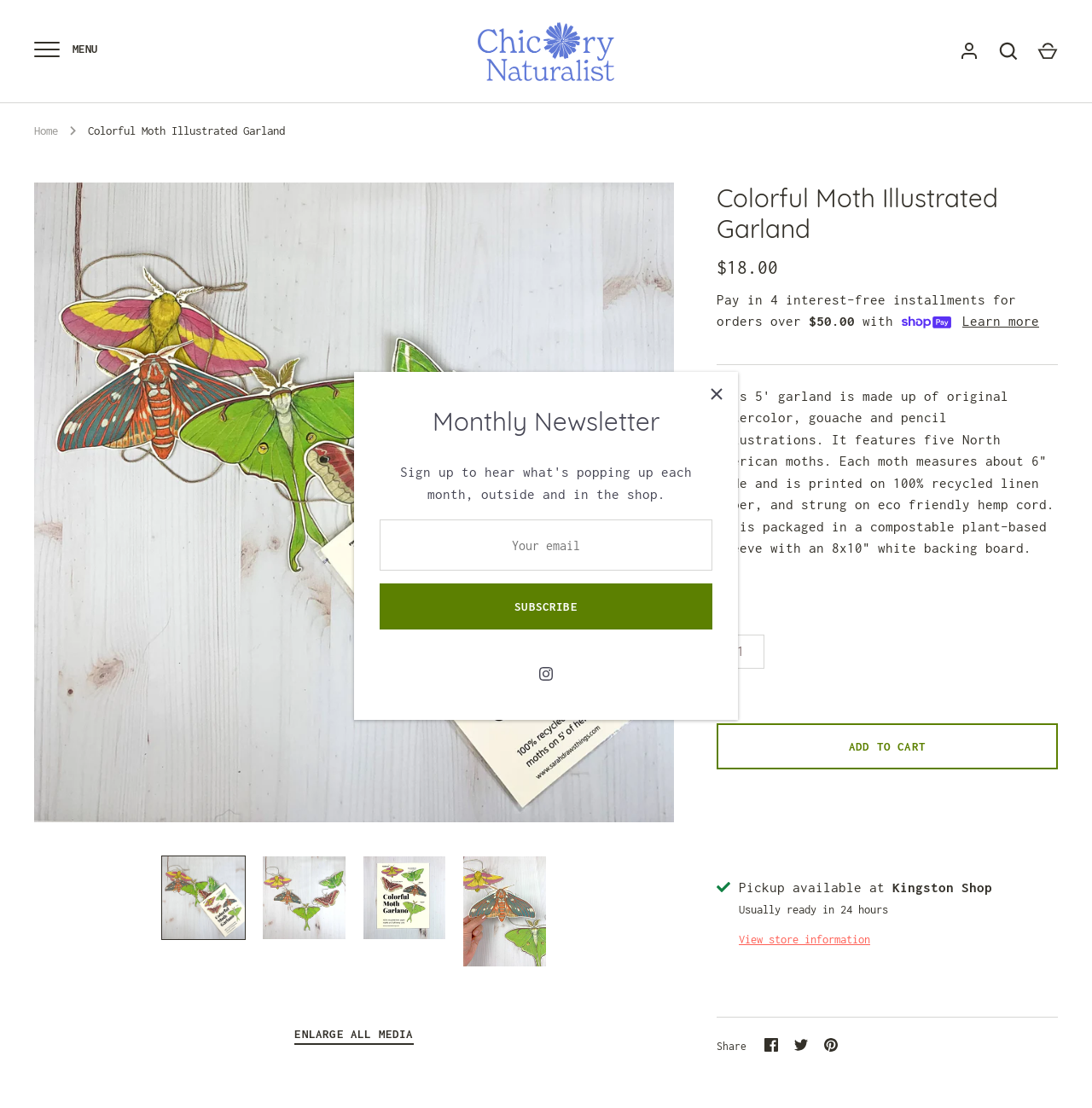Please determine the primary heading and provide its text.

Colorful Moth Illustrated Garland